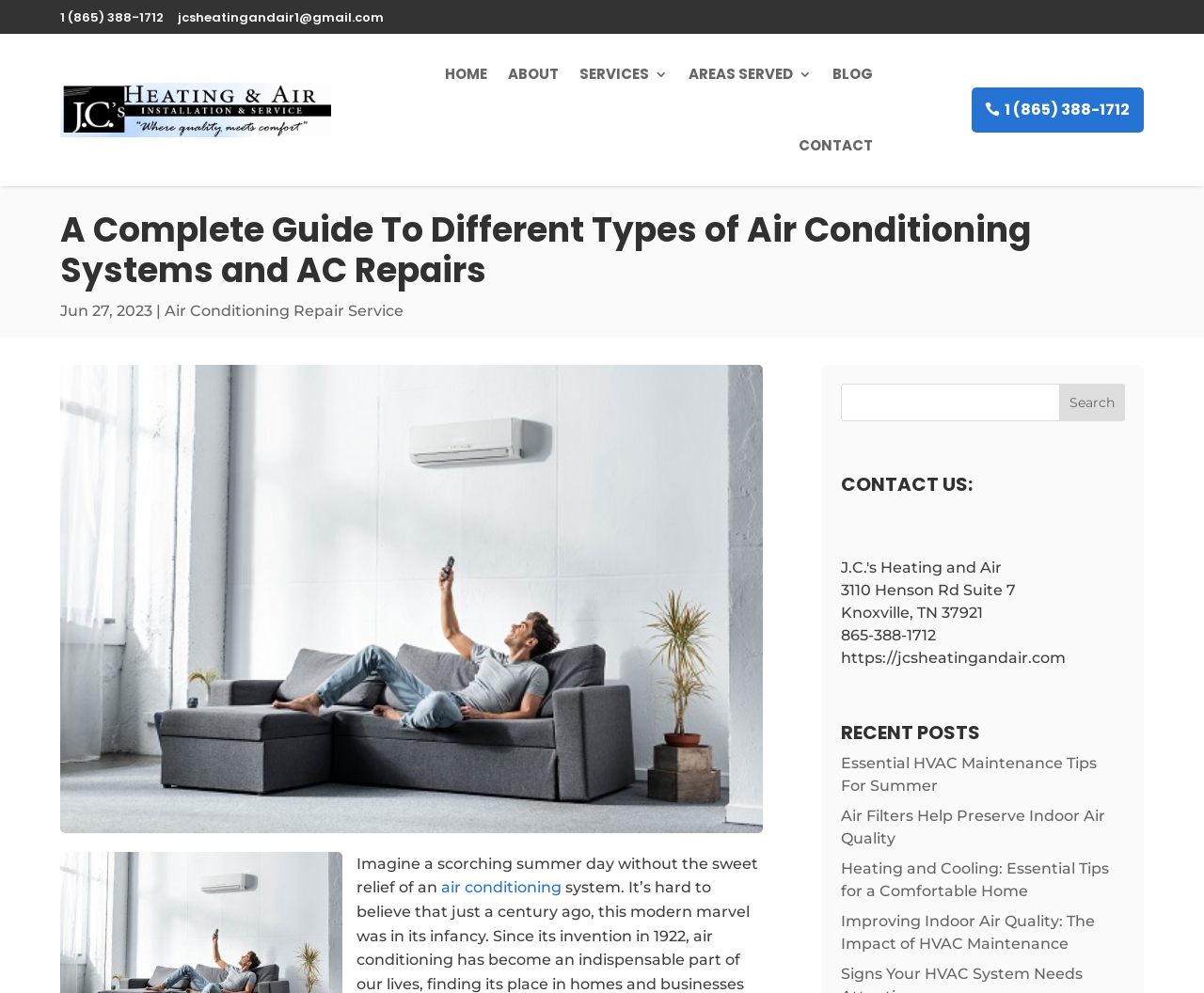What is the phone number of JC's Heating and Air?
Please give a detailed answer to the question using the information shown in the image.

I found the phone number by looking at the top right corner of the webpage, where the contact information is displayed. The phone number is written as '865-388-1712'.